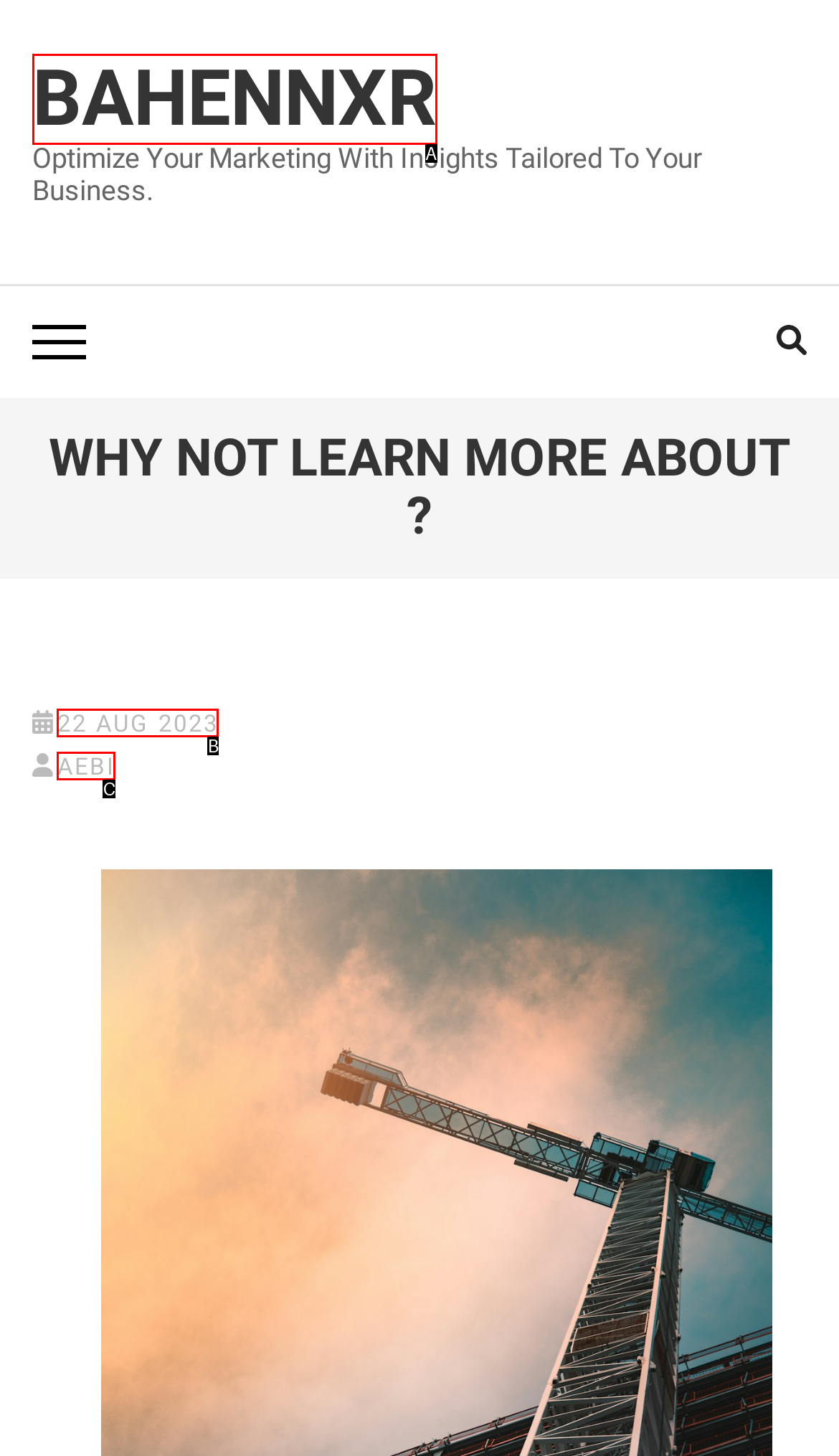Using the provided description: 22 Aug 2023, select the HTML element that corresponds to it. Indicate your choice with the option's letter.

B